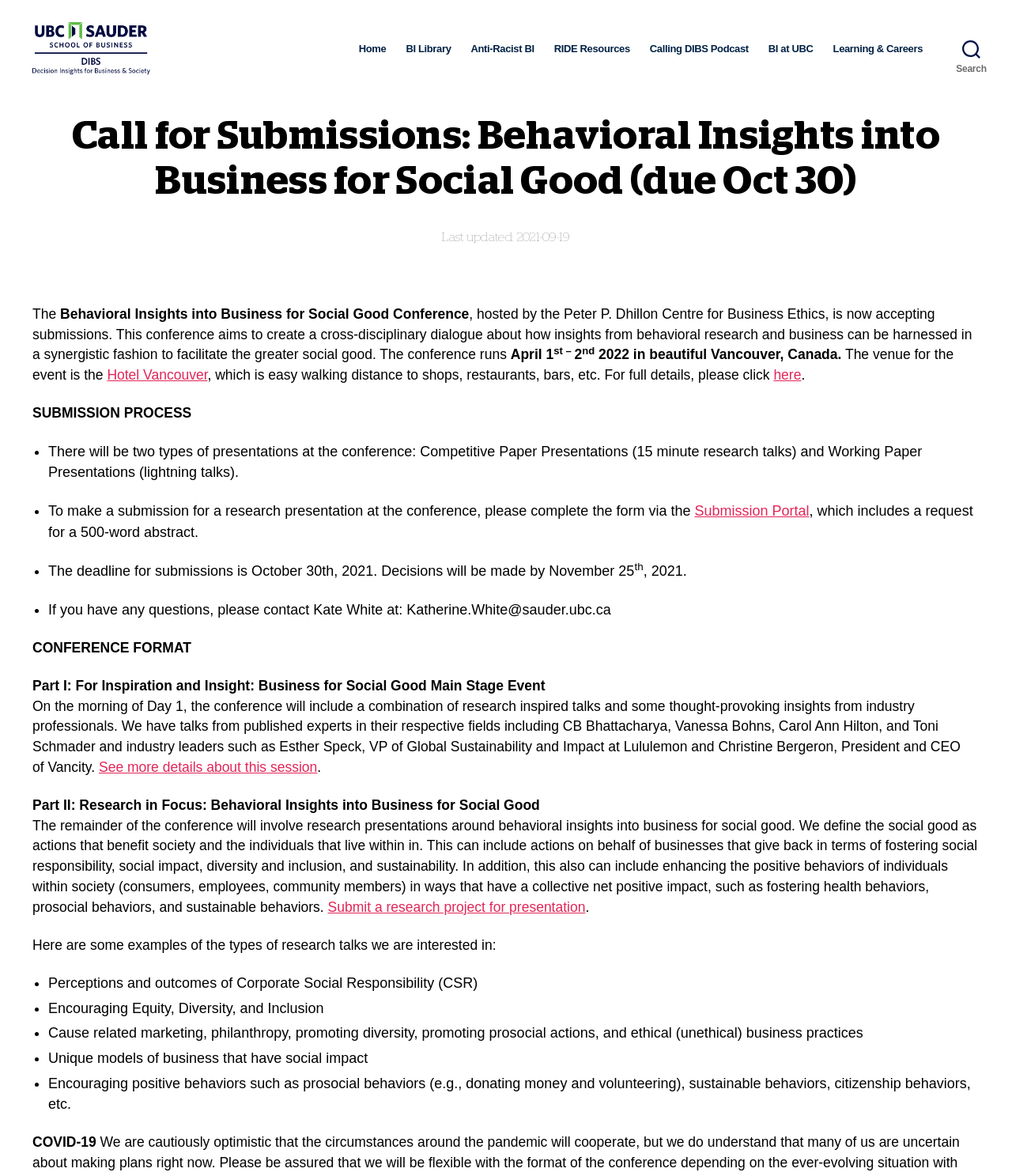Please determine the bounding box coordinates for the UI element described as: "Homepage".

None